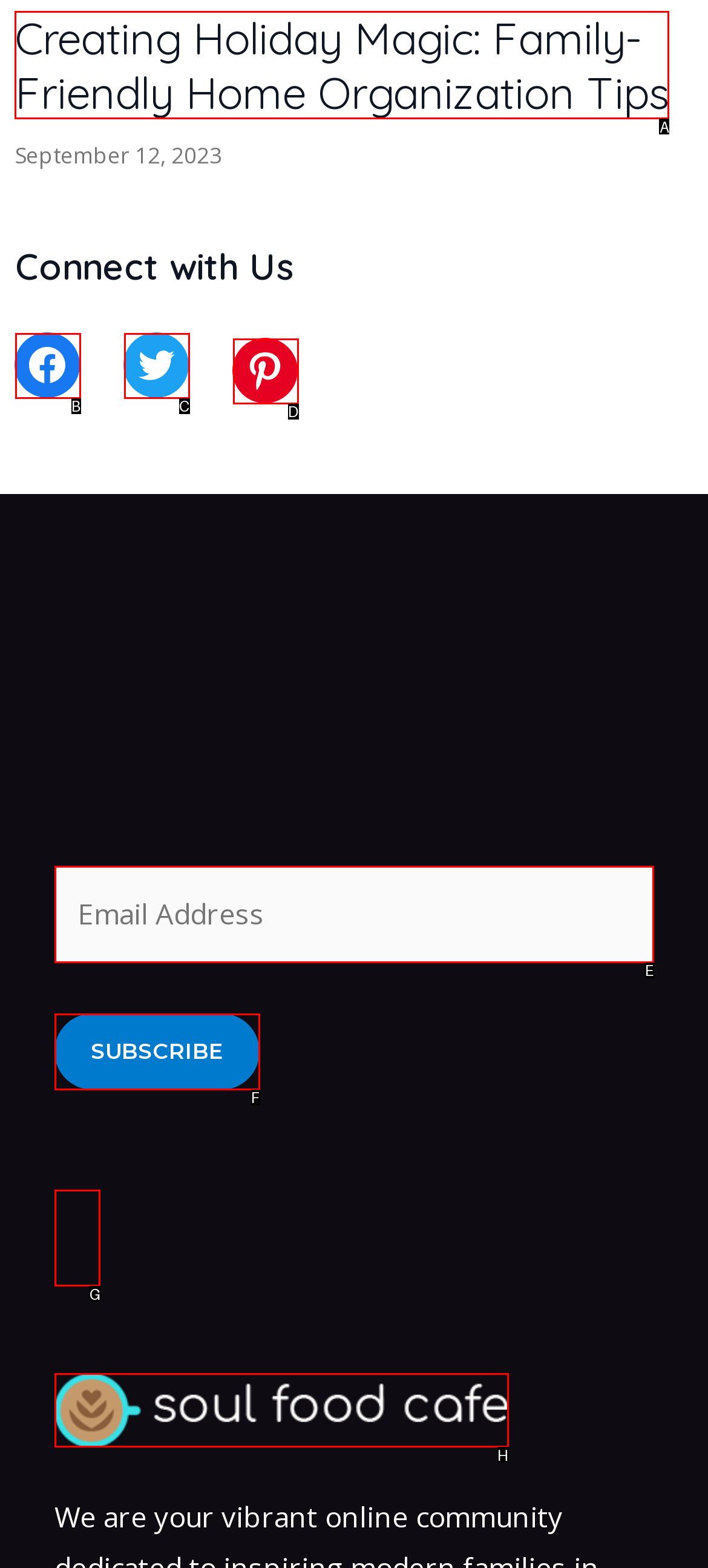Identify the letter of the UI element you should interact with to perform the task: Click on the 'Creating Holiday Magic: Family-Friendly Home Organization Tips' link
Reply with the appropriate letter of the option.

A